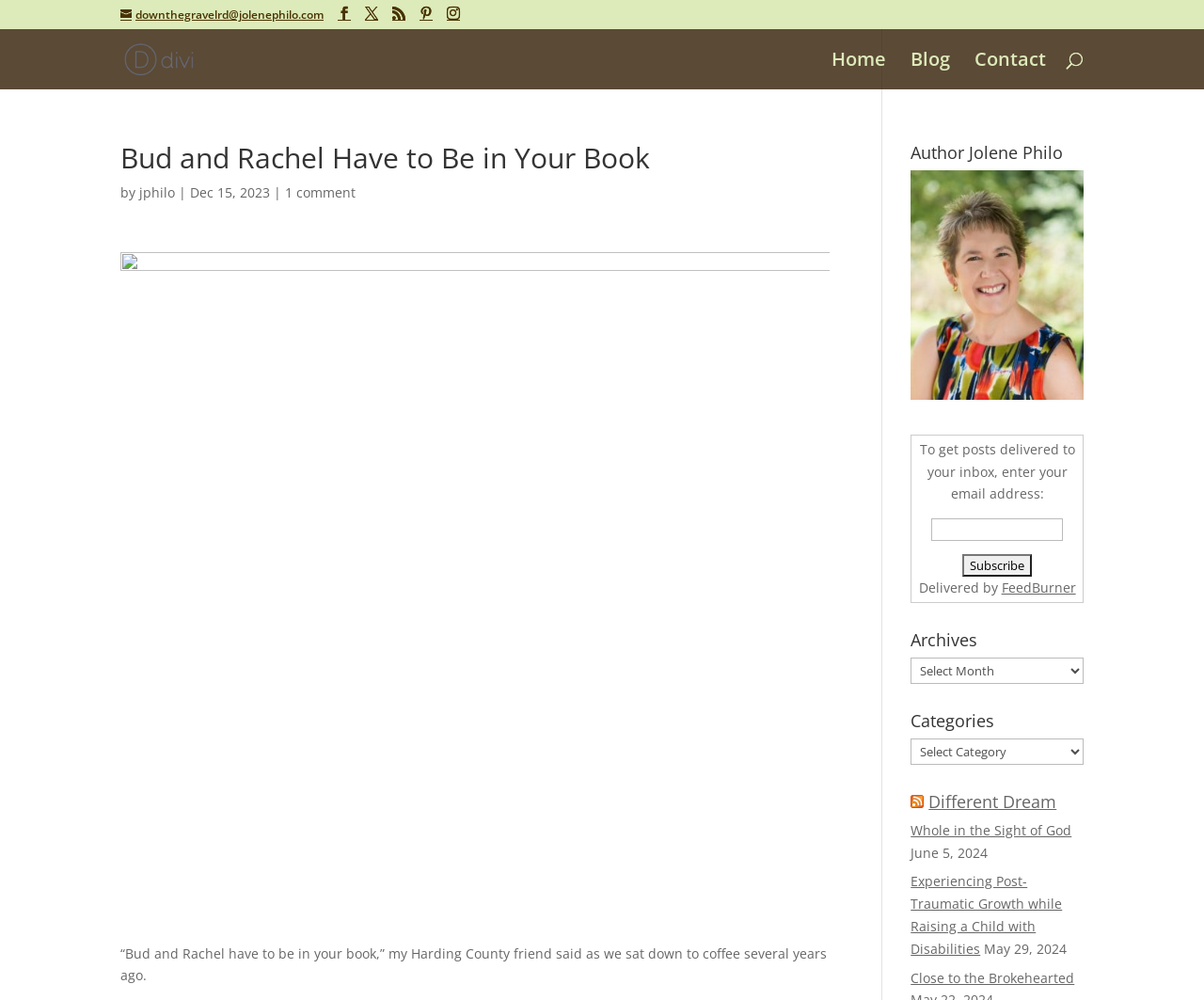What is the date of the post 'Bud and Rachel Have to Be in Your Book'?
Can you provide an in-depth and detailed response to the question?

The date of the post can be found below the heading 'Bud and Rachel Have to Be in Your Book' where it says 'Dec 15, 2023'.